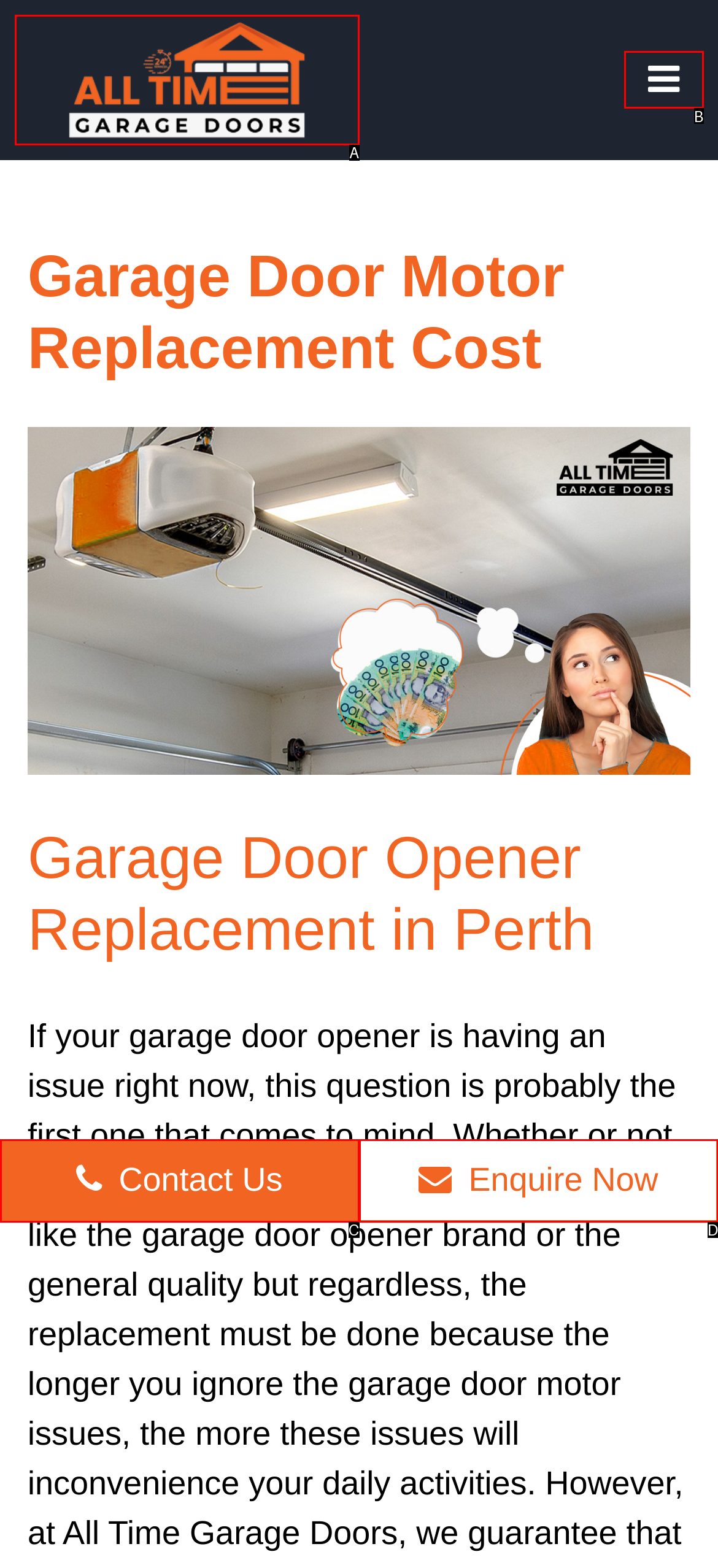What letter corresponds to the UI element described here: Hedgehound
Reply with the letter from the options provided.

None